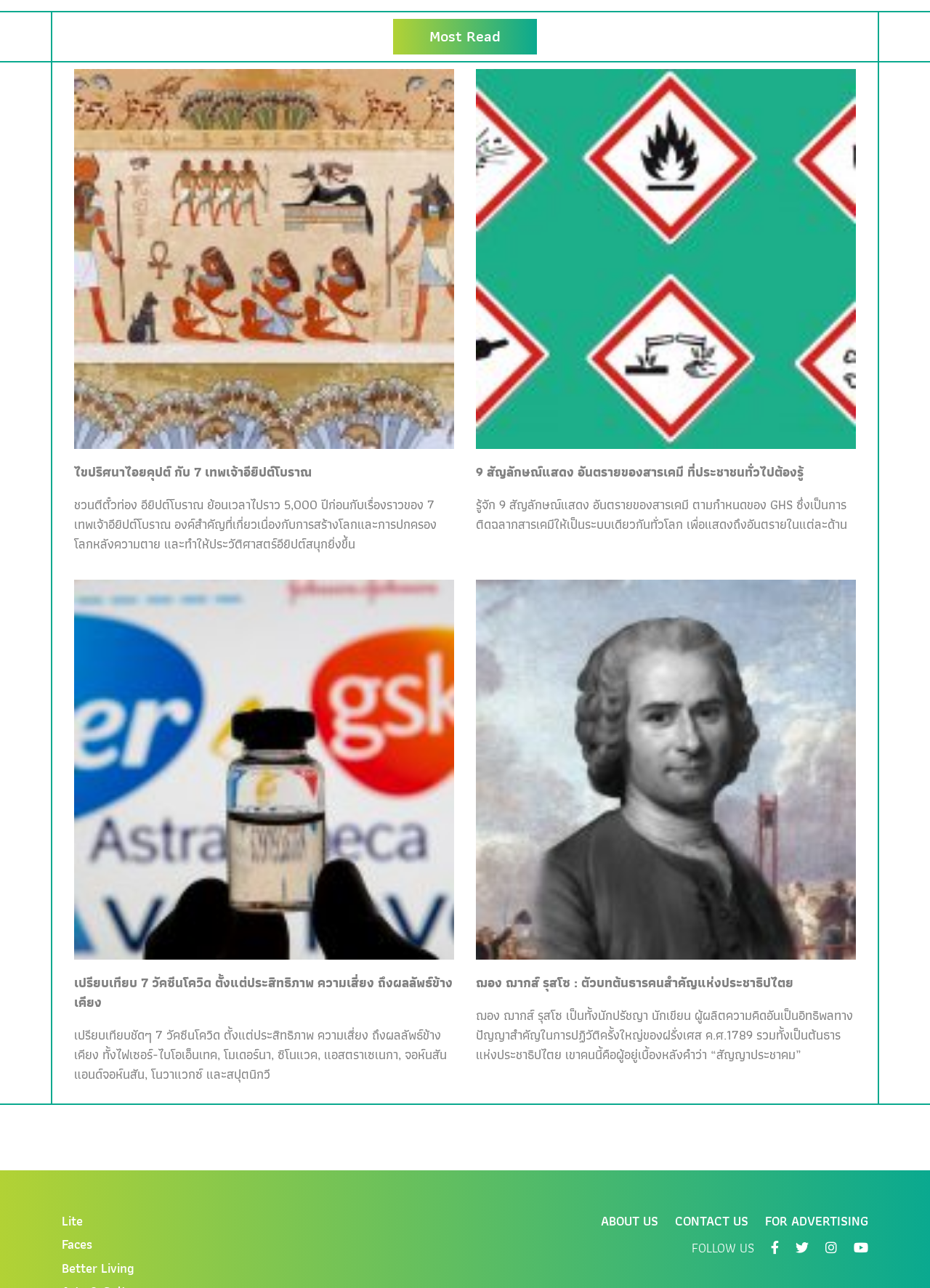Find the bounding box coordinates of the clickable area that will achieve the following instruction: "Follow the link to compare 7 COVID-19 vaccines".

[0.08, 0.755, 0.488, 0.786]